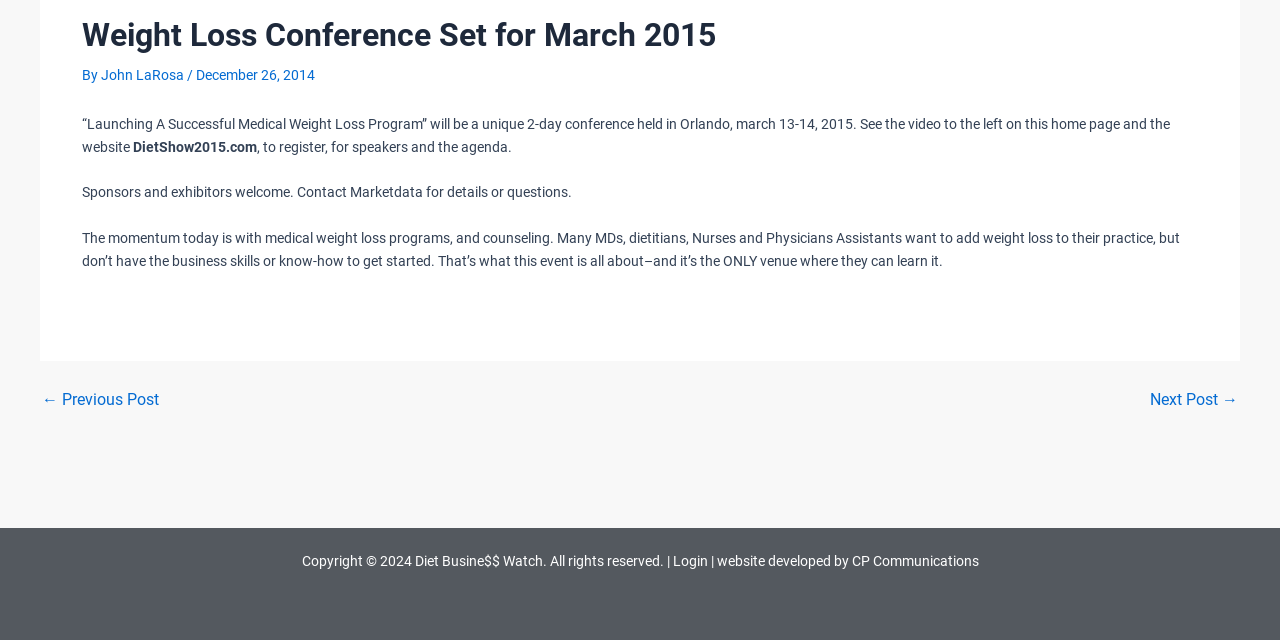Using the description "website developed by CP Communications", predict the bounding box of the relevant HTML element.

[0.56, 0.865, 0.764, 0.89]